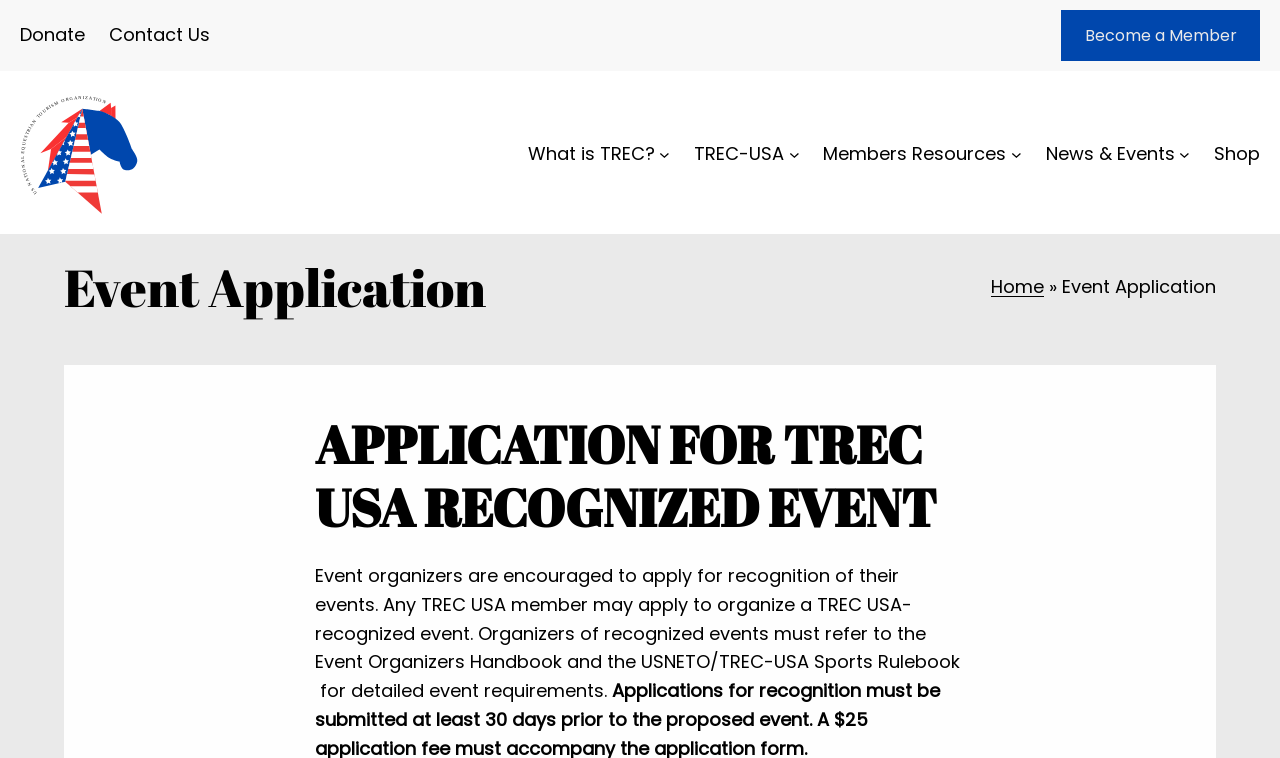What is required for recognized events?
Answer the question in a detailed and comprehensive manner.

According to the webpage content, organizers of recognized events must refer to the Event Organizers Handbook and the USNETO/TREC-USA Sports Rulebook for detailed event requirements. This information is provided in the static text element with a bounding box of [0.246, 0.743, 0.75, 0.928].